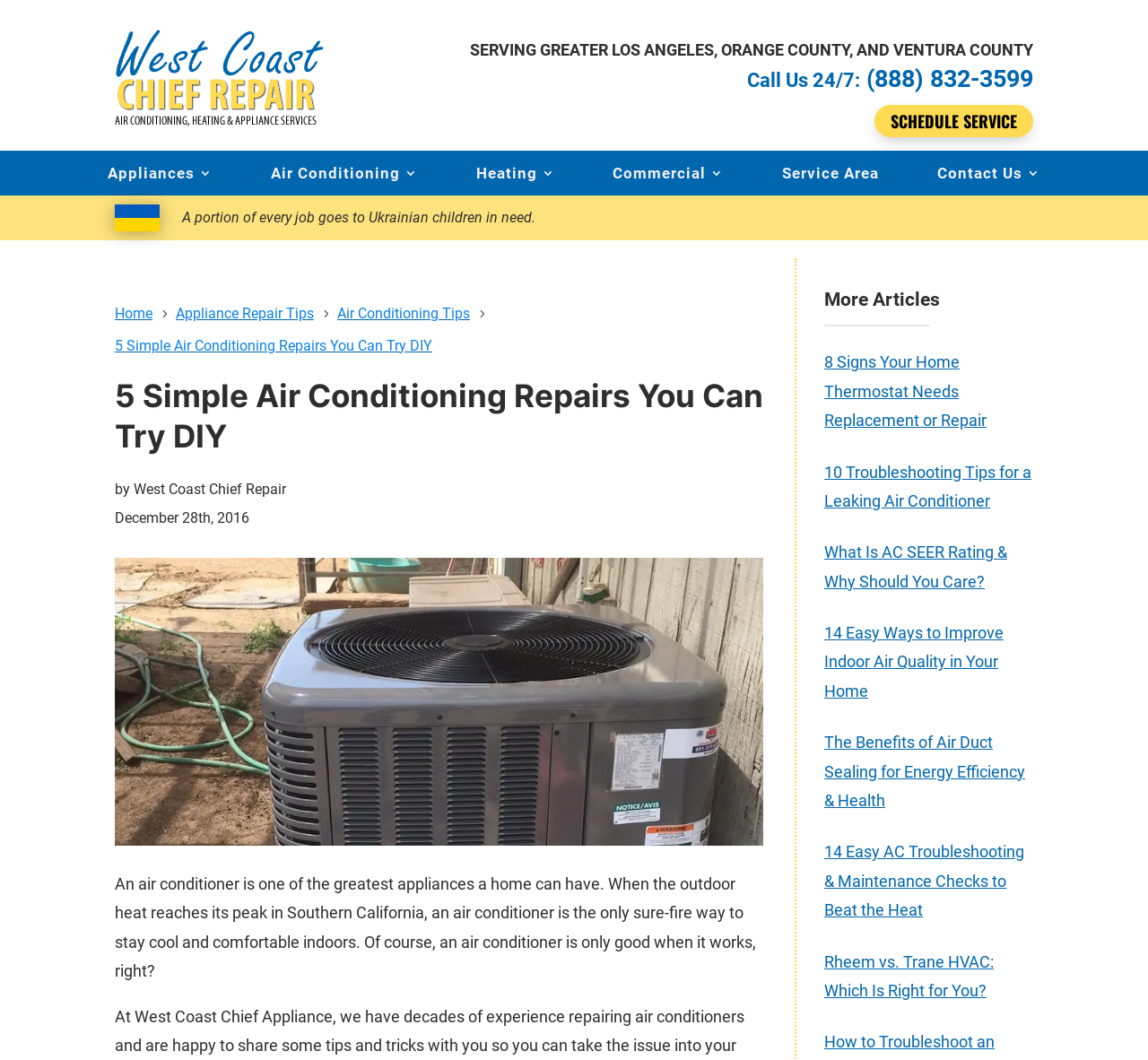Reply to the question with a single word or phrase:
What is the company name?

West Coast Chief Repair